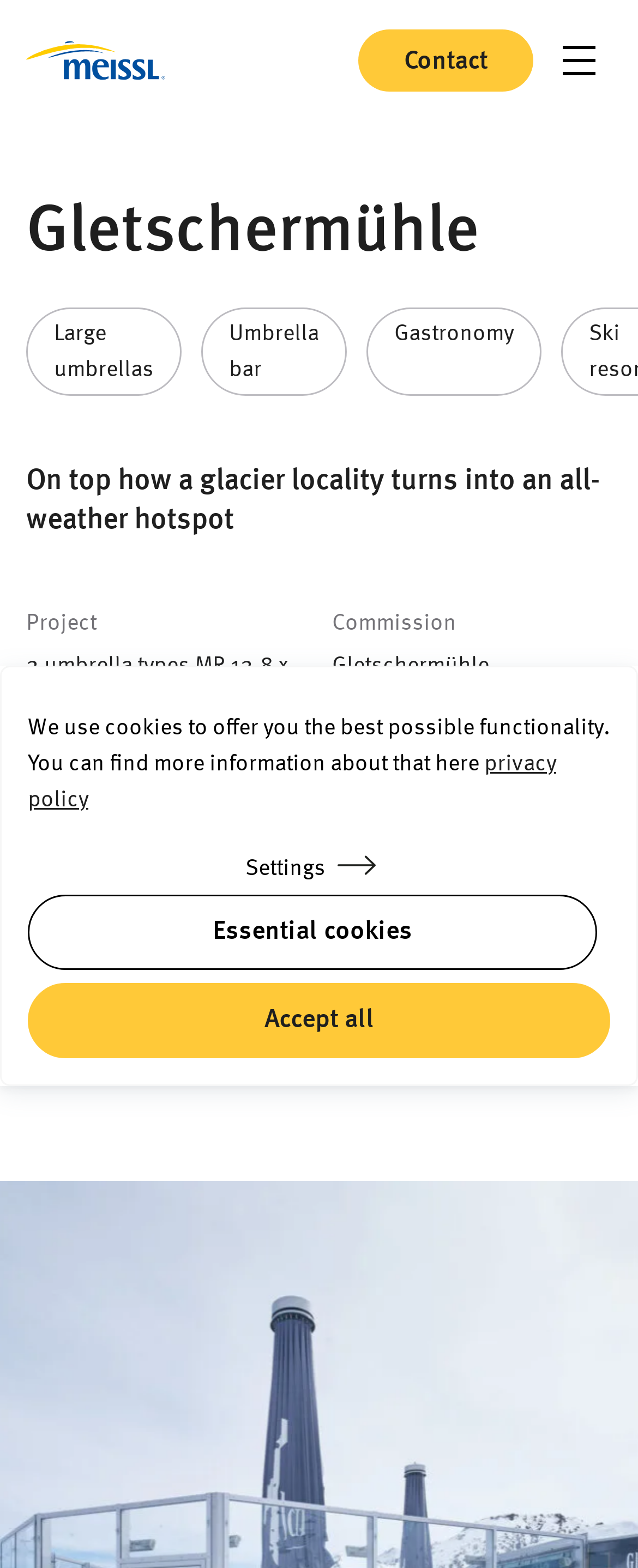Provide the bounding box coordinates of the HTML element described by the text: "parent_node: Contact aria-label="Hamburger Menu"". The coordinates should be in the format [left, top, right, bottom] with values between 0 and 1.

[0.856, 0.017, 0.959, 0.061]